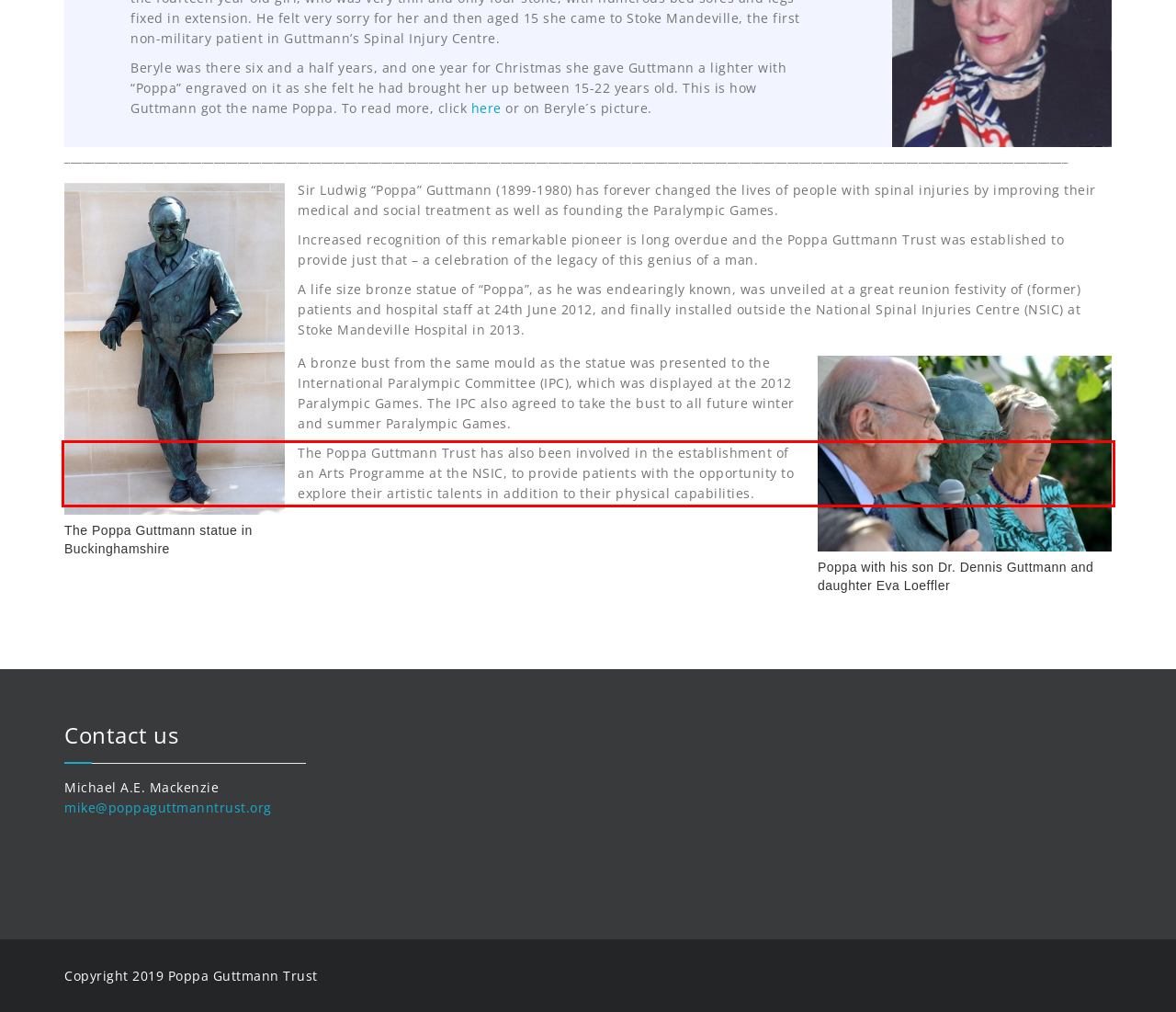You have a screenshot of a webpage with a red bounding box. Use OCR to generate the text contained within this red rectangle.

The Poppa Guttmann Trust has also been involved in the establishment of an Arts Programme at the NSIC, to provide patients with the opportunity to explore their artistic talents in addition to their physical capabilities.